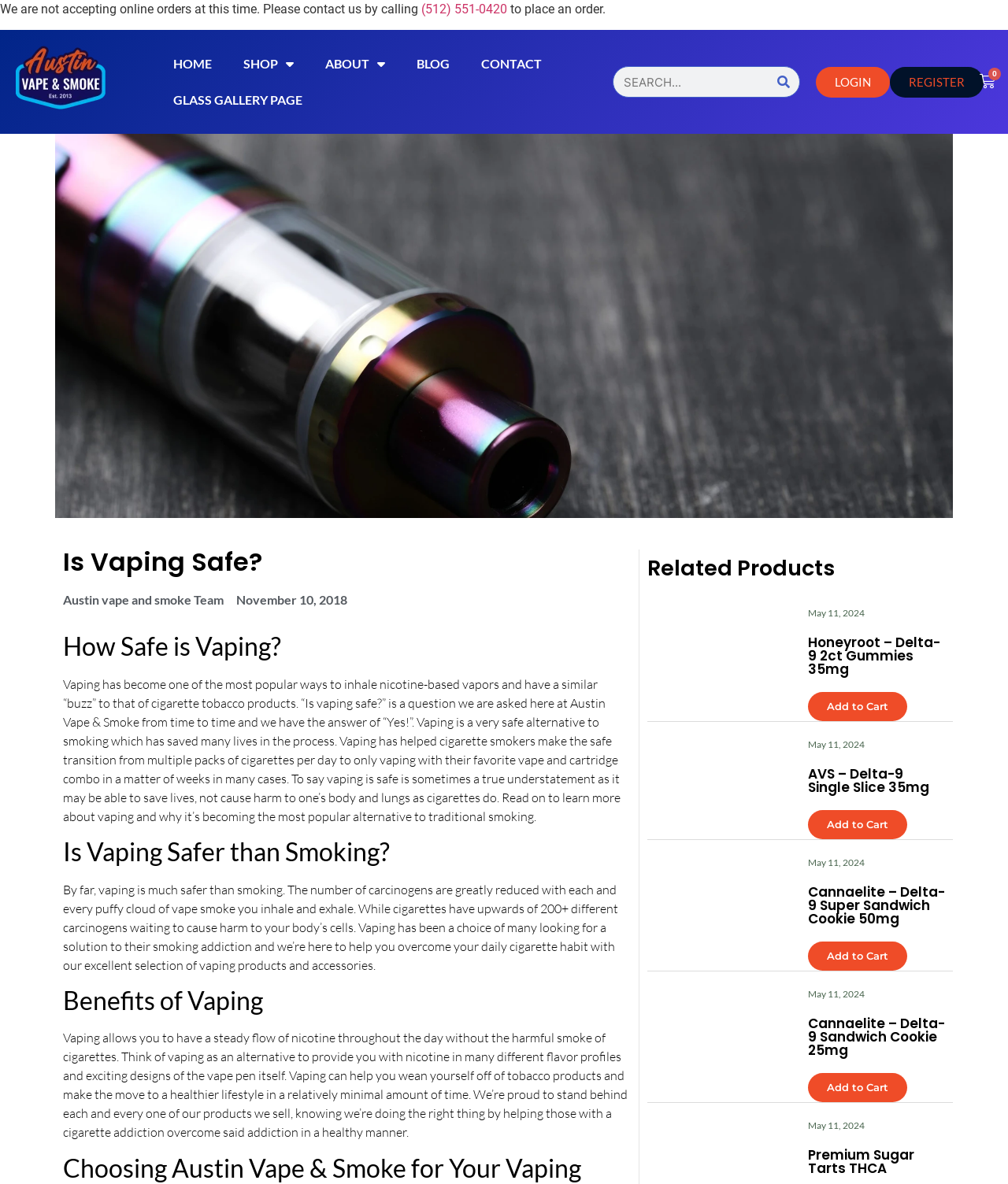Pinpoint the bounding box coordinates of the area that should be clicked to complete the following instruction: "search for something". The coordinates must be given as four float numbers between 0 and 1, i.e., [left, top, right, bottom].

[0.607, 0.056, 0.794, 0.083]